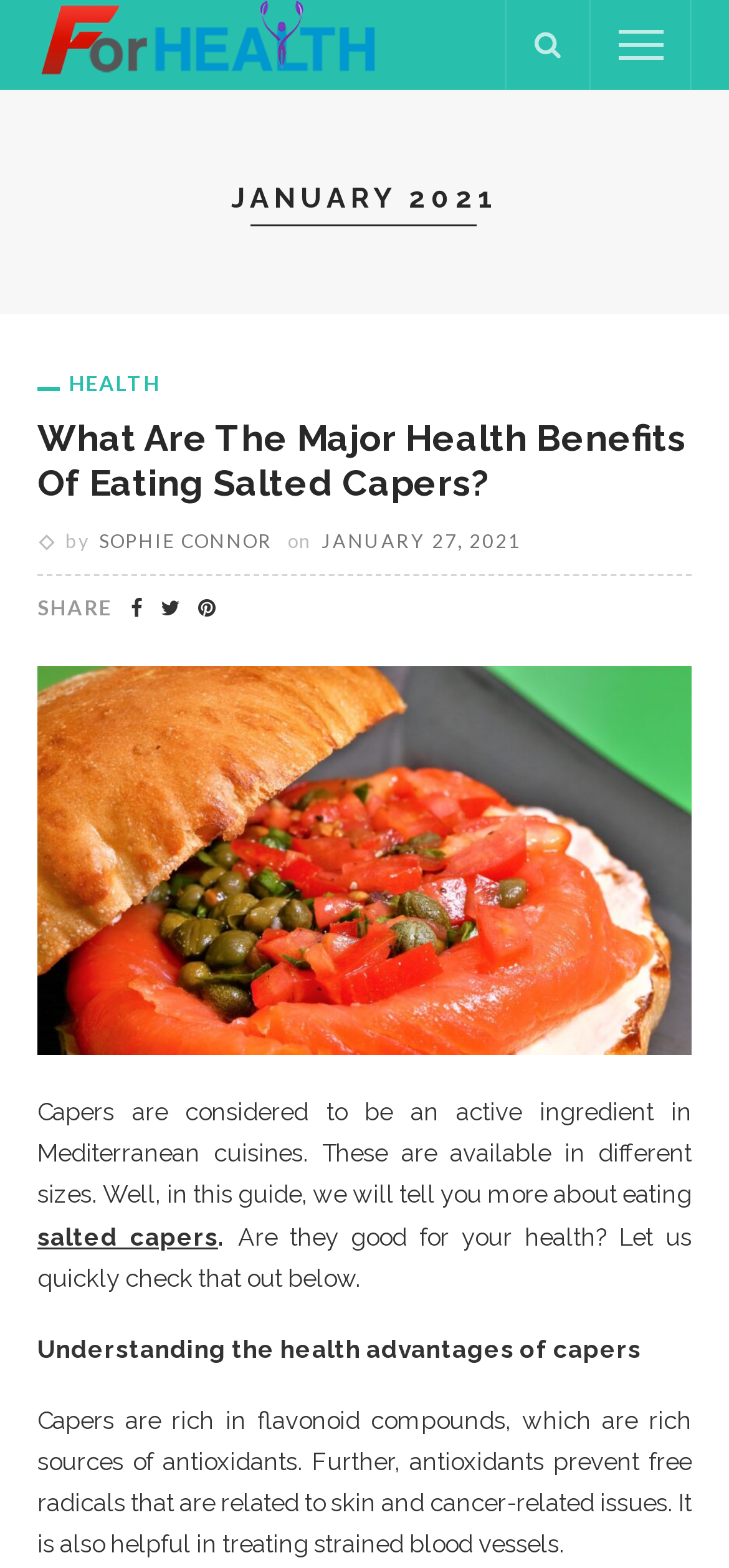Please mark the bounding box coordinates of the area that should be clicked to carry out the instruction: "Click on the 'menu' button".

[0.849, 0.014, 0.91, 0.043]